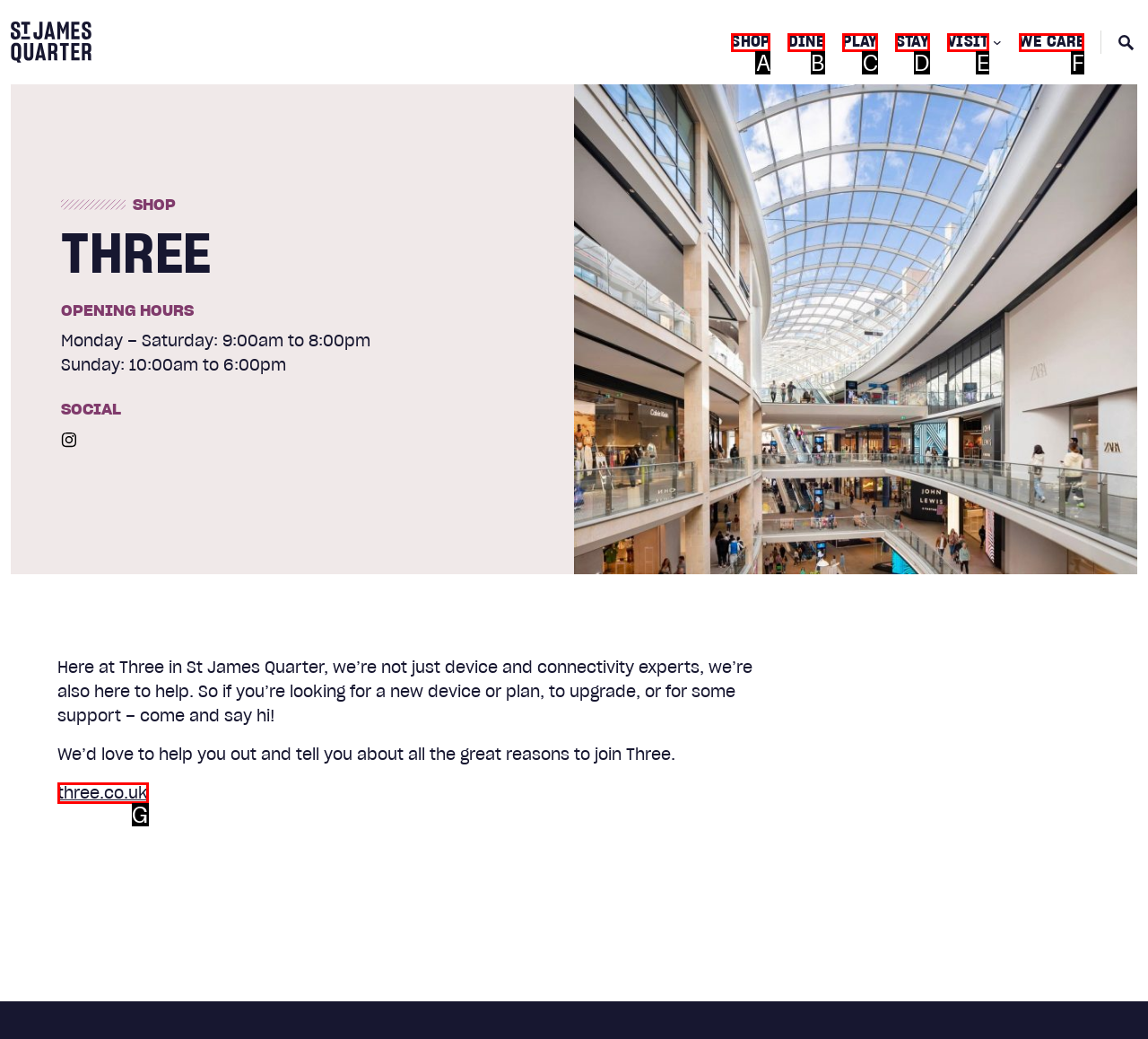Pick the option that corresponds to: TOP1TOTO
Provide the letter of the correct choice.

None